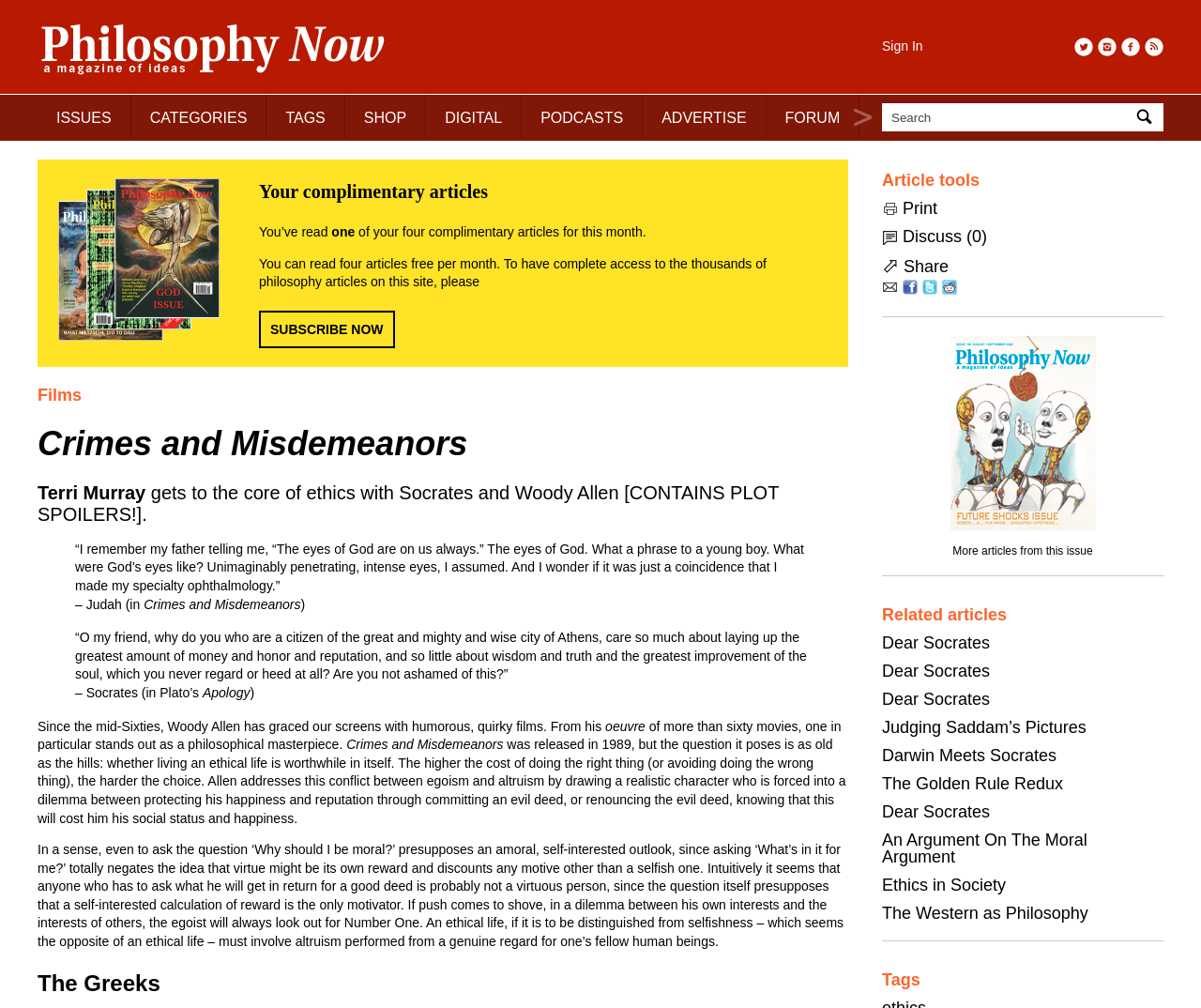Observe the image and answer the following question in detail: Who is the author of the article?

The author of the article can be found in the heading that says 'Terri Murray gets to the core of ethics with Socrates and Woody Allen [CONTAINS PLOT SPOILERS!]'